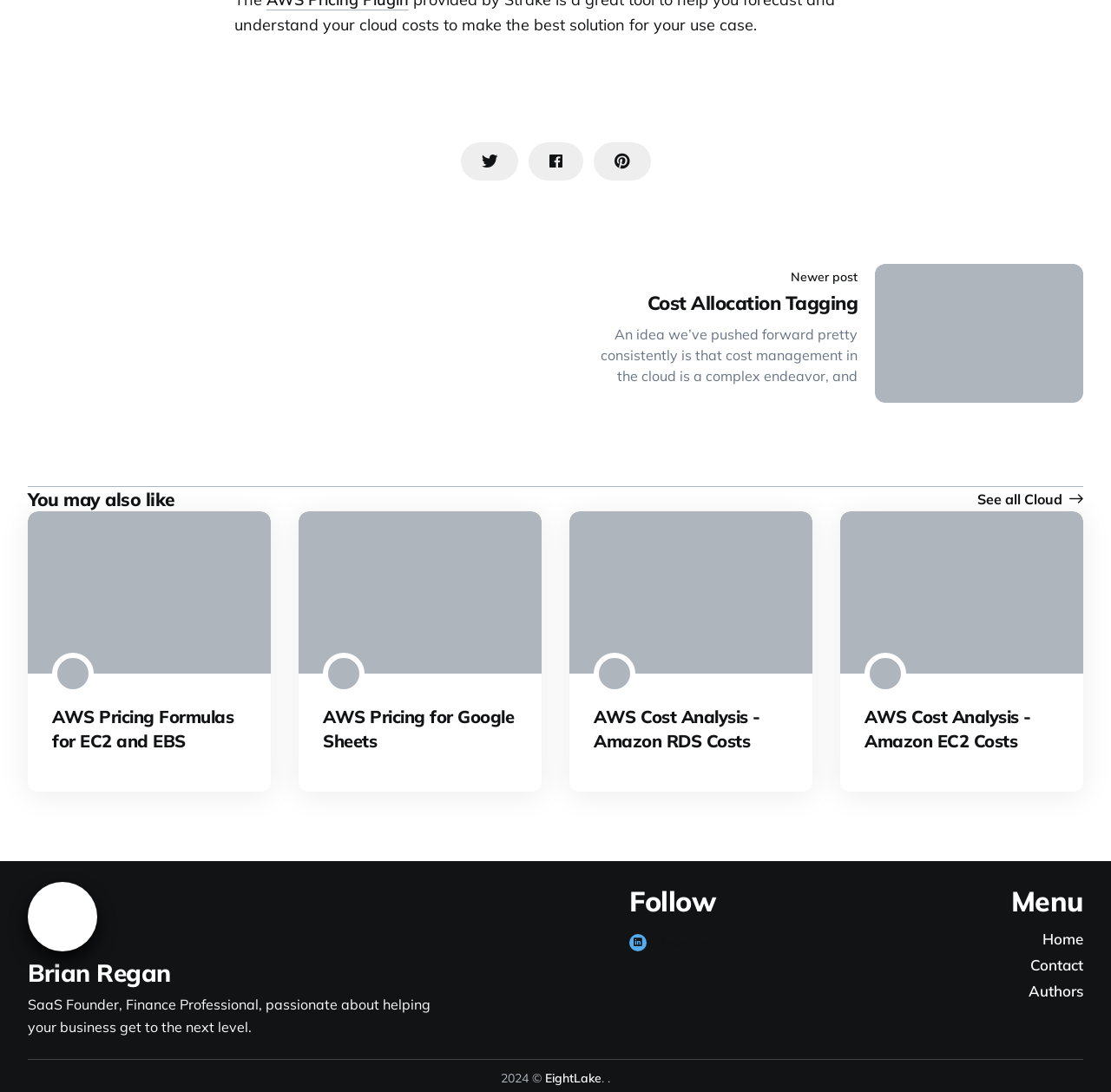Please answer the following question using a single word or phrase: What is the name of the website?

EightLake